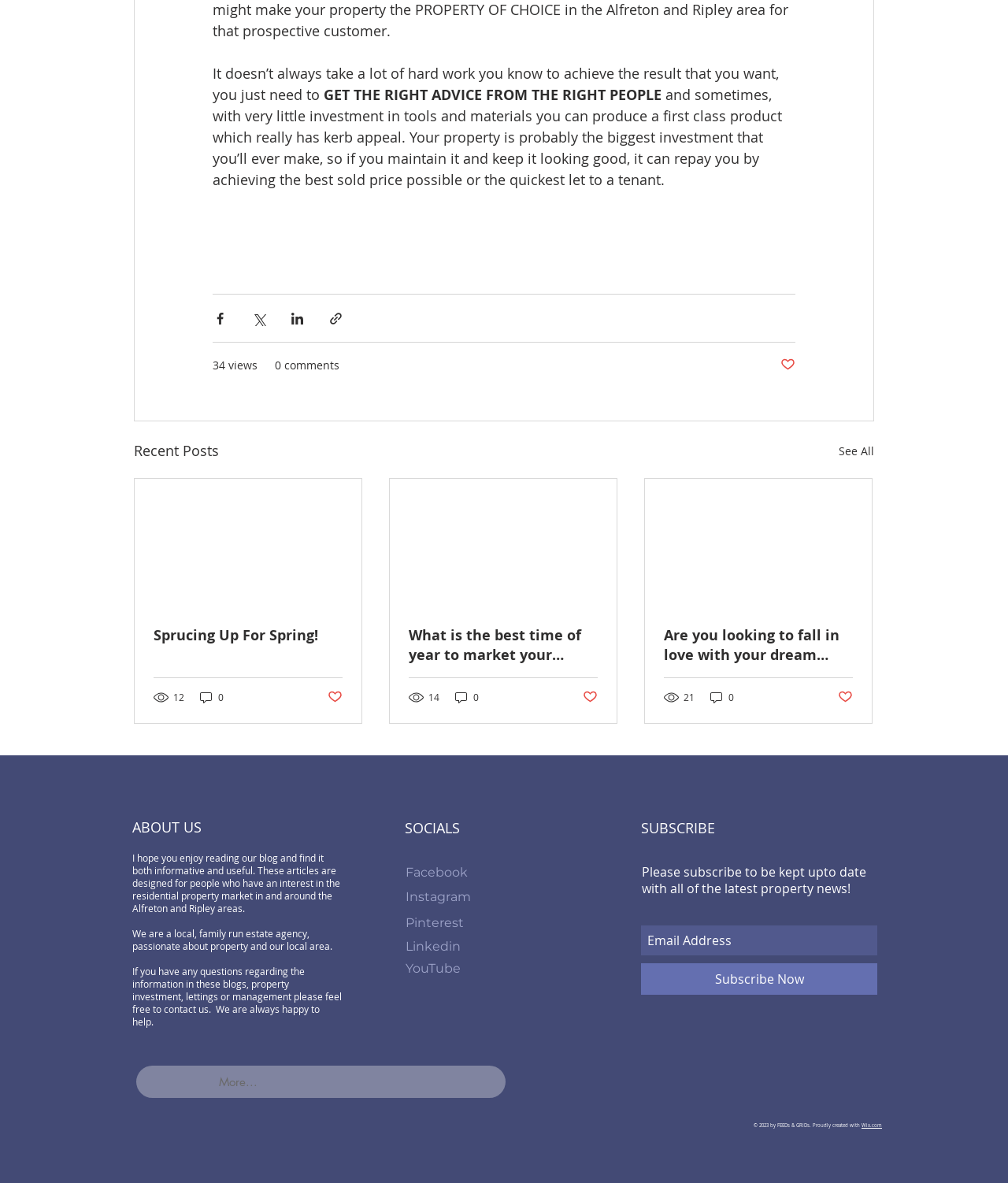Identify the bounding box coordinates of the specific part of the webpage to click to complete this instruction: "Subscribe to the newsletter".

[0.636, 0.814, 0.87, 0.841]